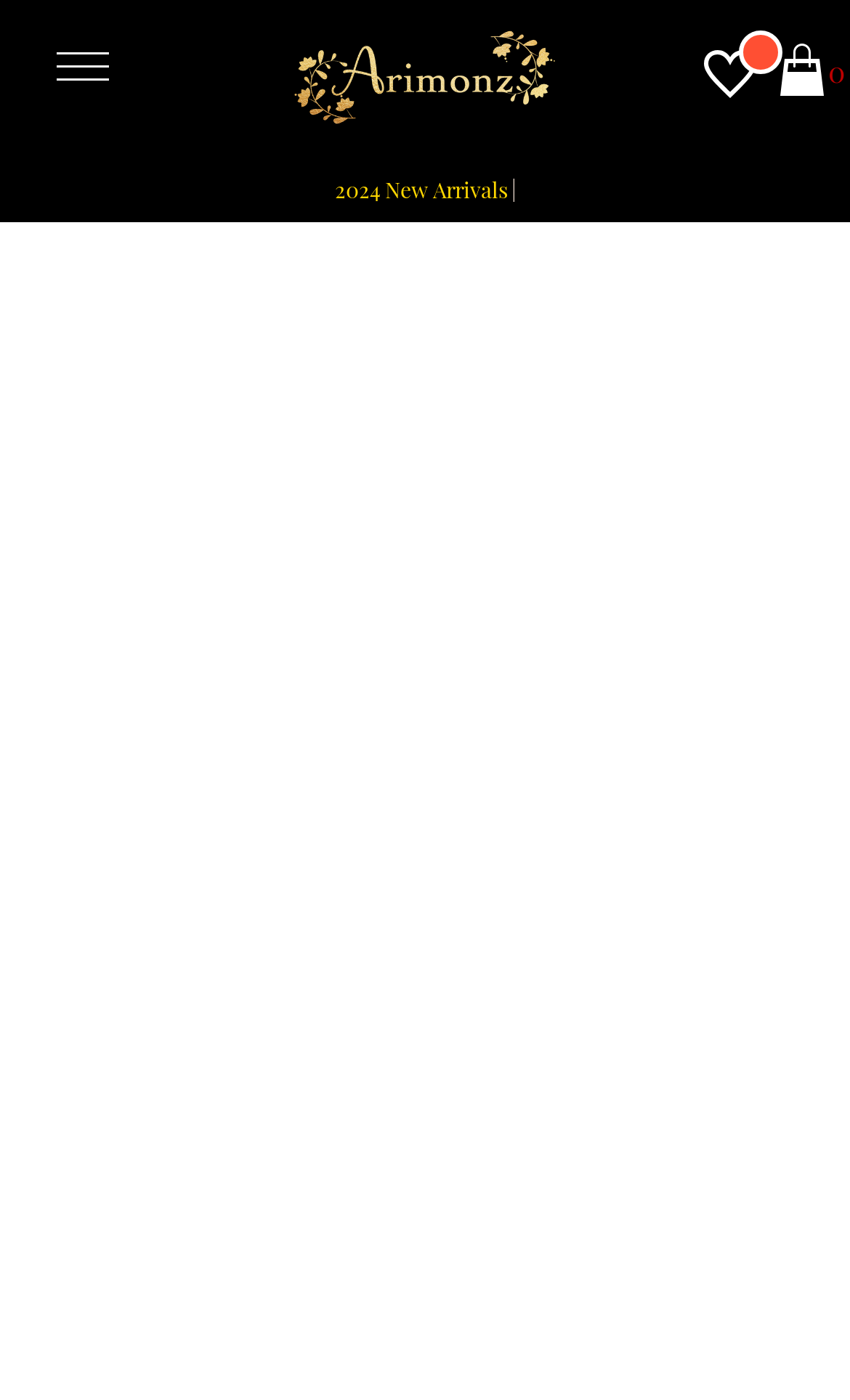Determine the bounding box coordinates of the clickable element necessary to fulfill the instruction: "Go to My Wishlist". Provide the coordinates as four float numbers within the 0 to 1 range, i.e., [left, top, right, bottom].

[0.828, 0.035, 0.89, 0.081]